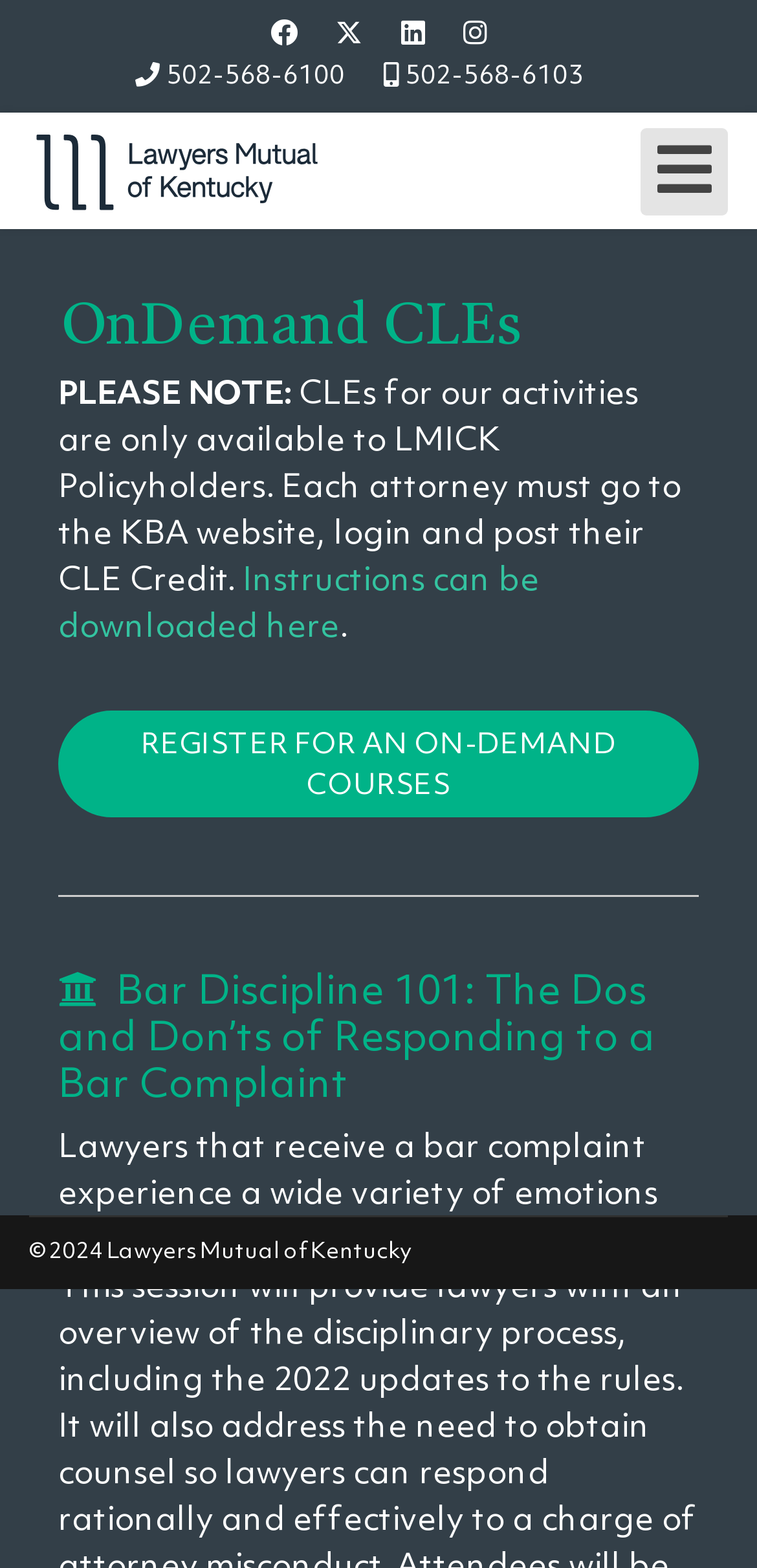What is the purpose of the website?
Based on the image content, provide your answer in one word or a short phrase.

Professional liability insurance